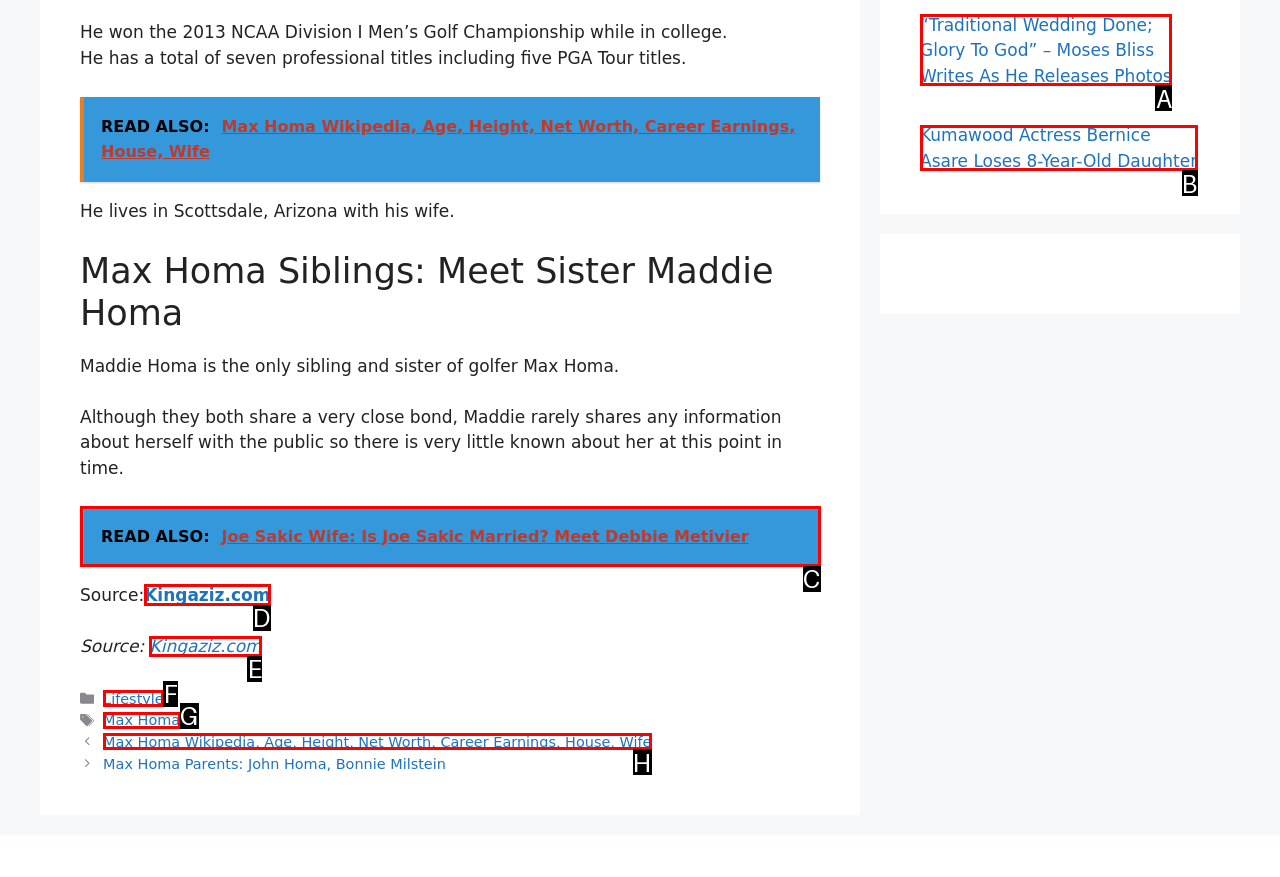Identify the letter of the option to click in order to Visit Kingaziz.com. Answer with the letter directly.

D